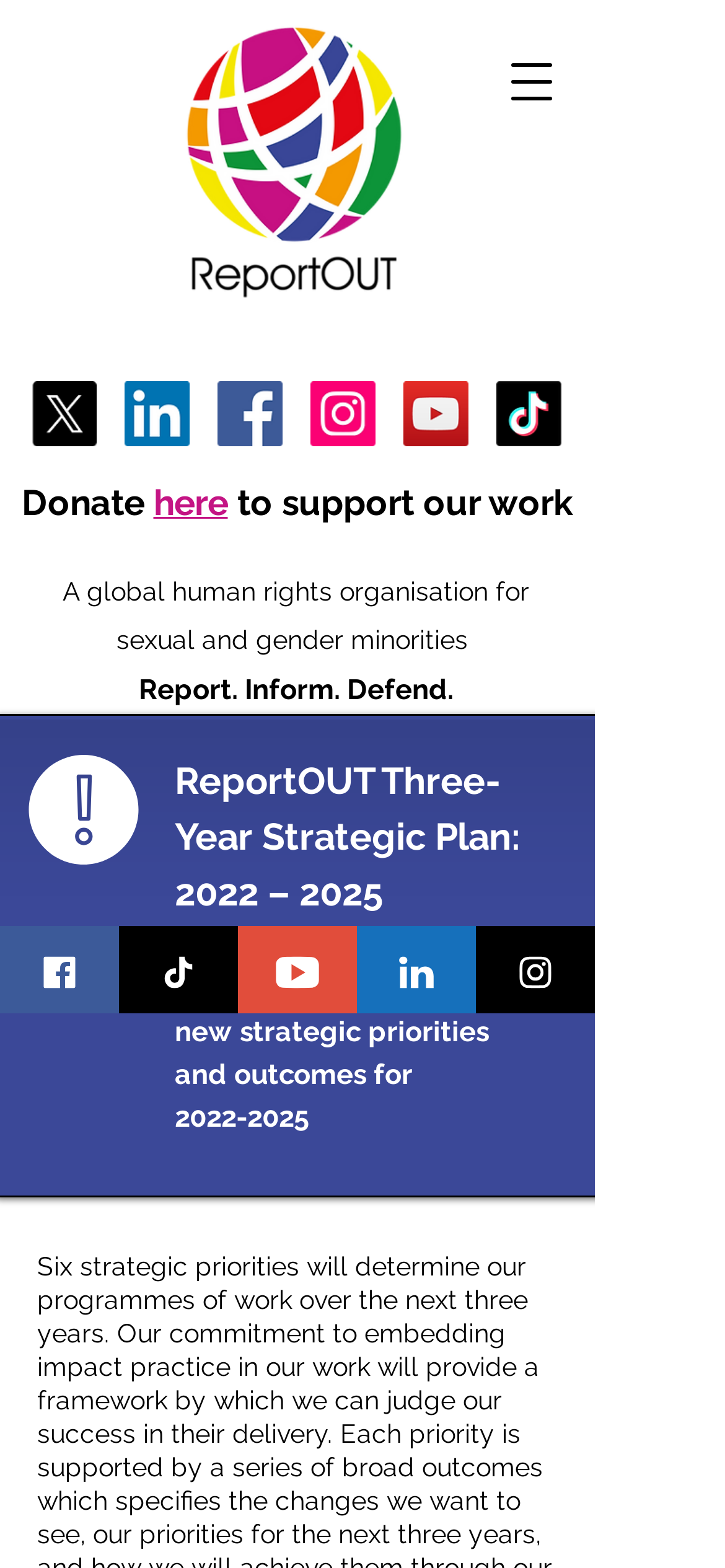Locate the bounding box coordinates of the item that should be clicked to fulfill the instruction: "Read about ReportOUT's three-year strategic plan".

[0.241, 0.48, 0.738, 0.587]